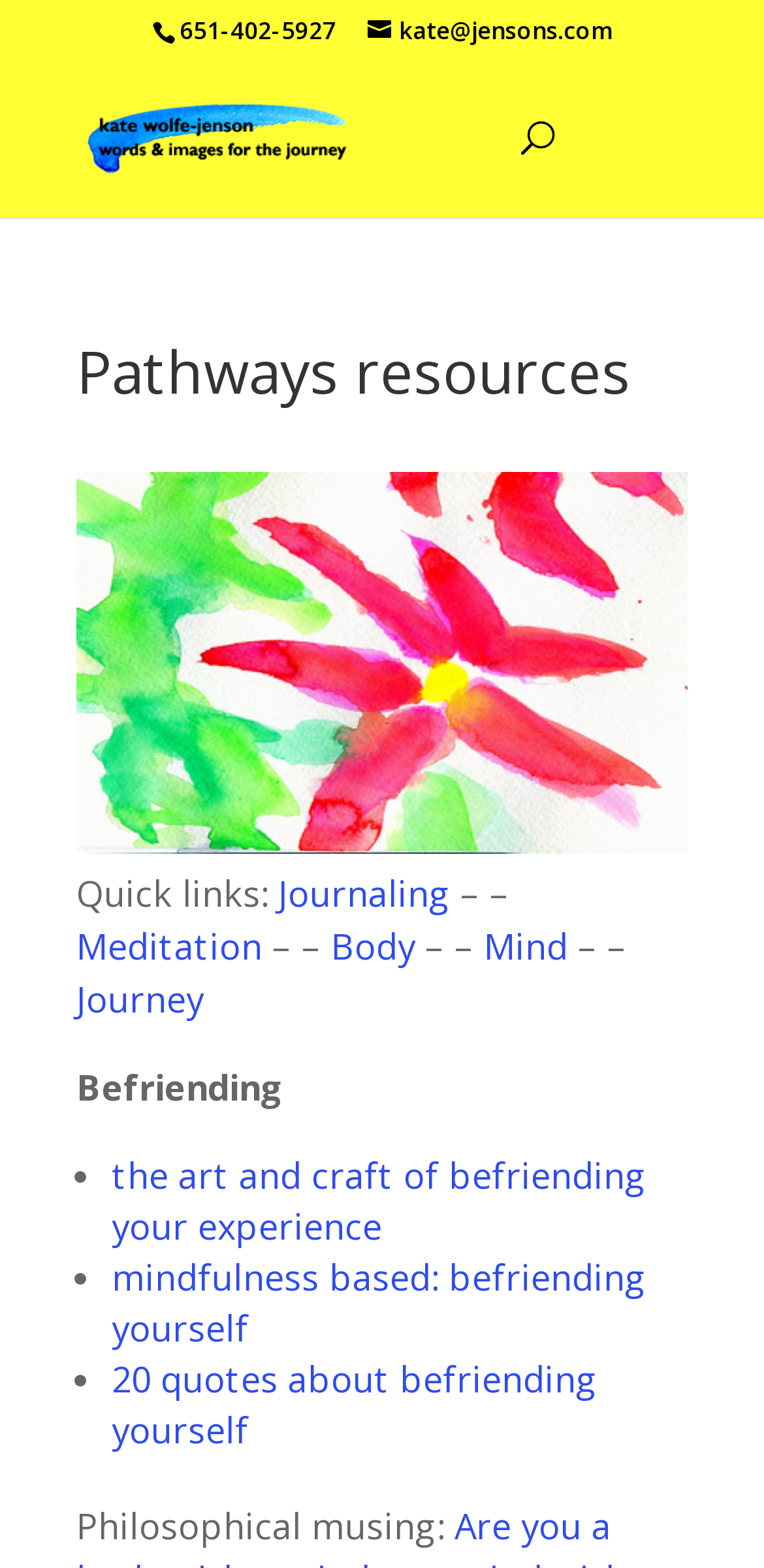Pinpoint the bounding box coordinates of the element that must be clicked to accomplish the following instruction: "Visit the Journaling page". The coordinates should be in the format of four float numbers between 0 and 1, i.e., [left, top, right, bottom].

[0.364, 0.555, 0.603, 0.585]